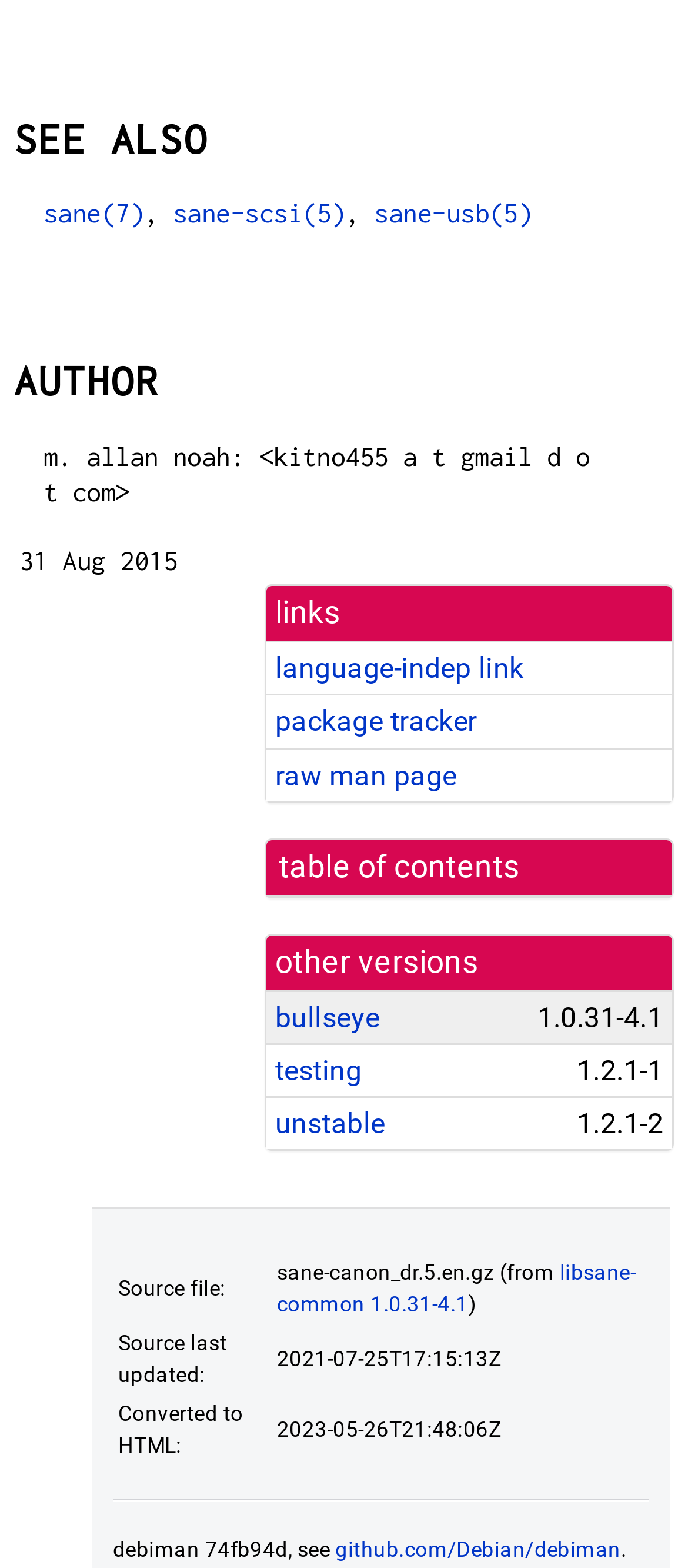What is the name of the package tracker?
Please provide a detailed answer to the question.

I found the answer by looking at the links section, where I saw a link with the text 'package tracker'.